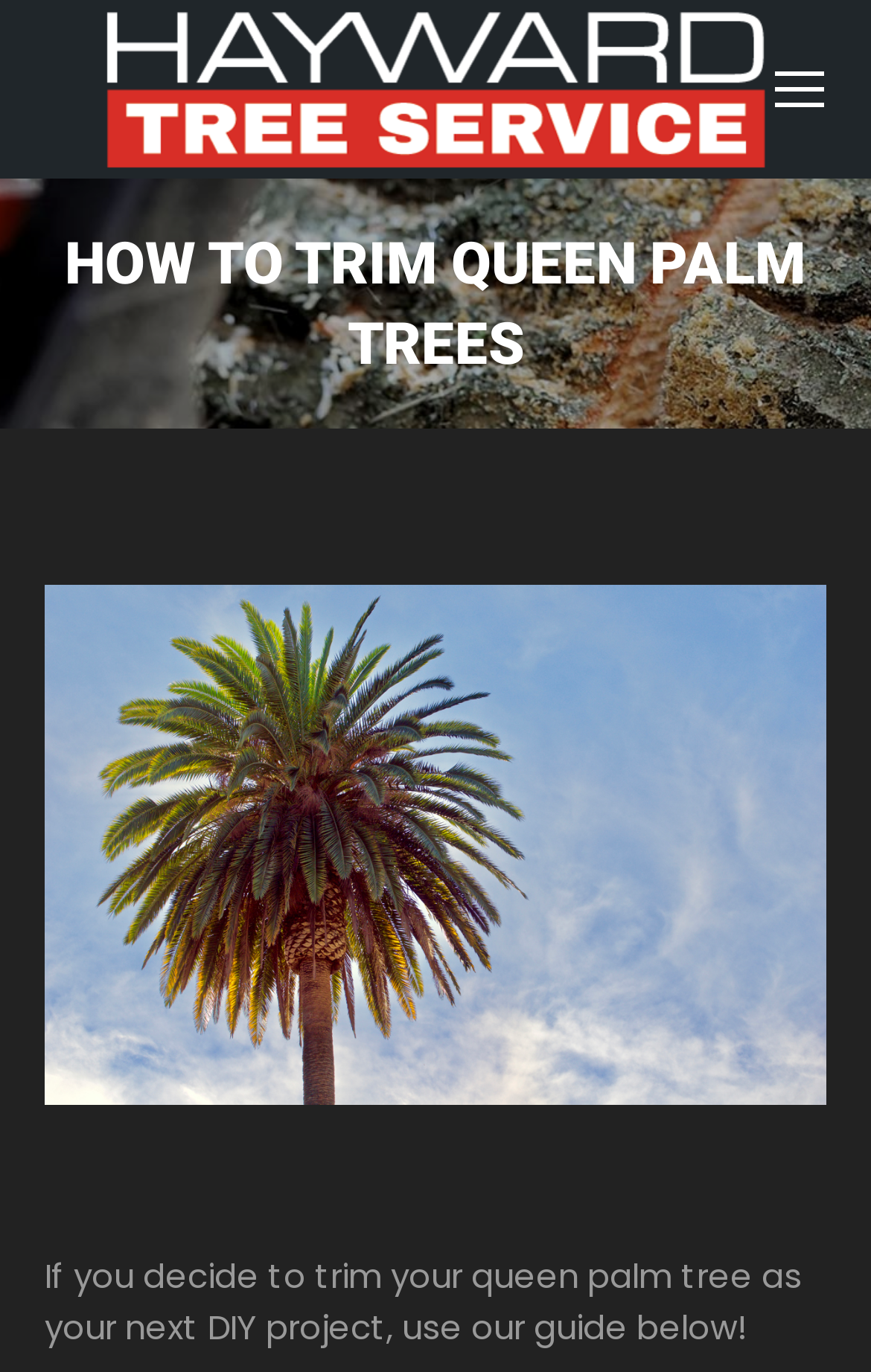What is the company name in the logo?
Your answer should be a single word or phrase derived from the screenshot.

Hayward Tree Service AZ